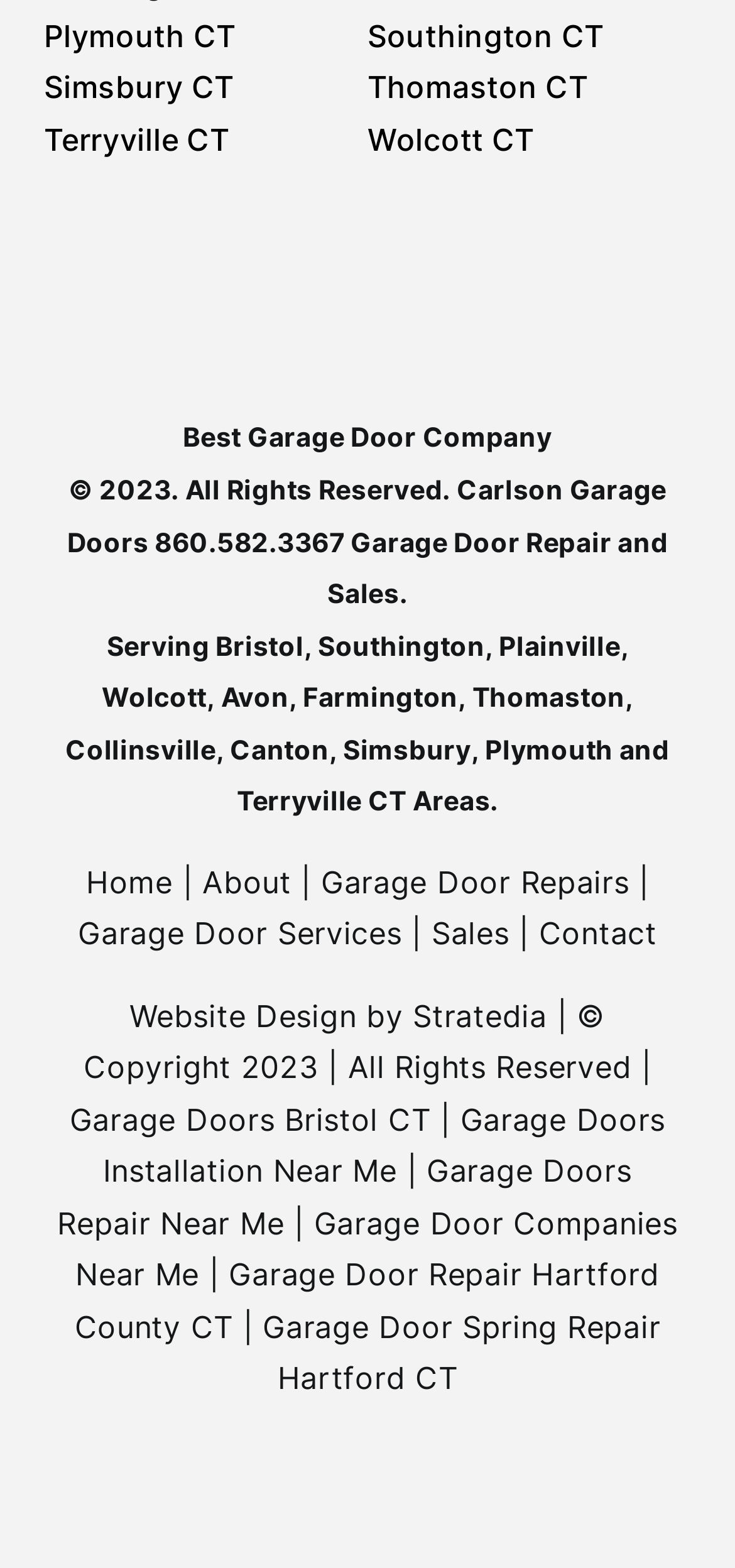Find the bounding box coordinates for the area that should be clicked to accomplish the instruction: "Click on the link to Garage Door Repair and Sales".

[0.091, 0.302, 0.909, 0.388]